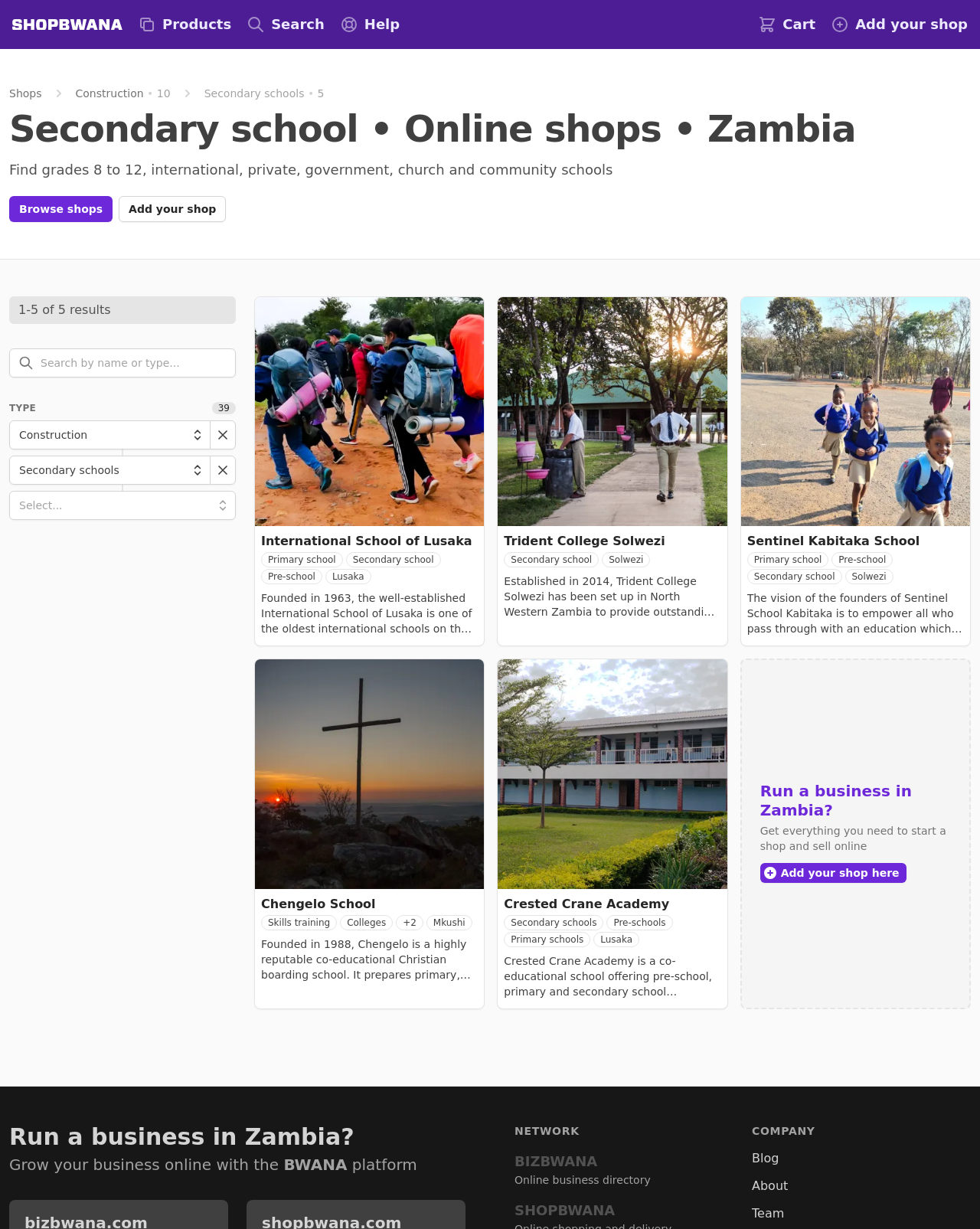What type of schools are listed on this webpage?
Please analyze the image and answer the question with as much detail as possible.

Based on the webpage content, I can see that there are multiple schools listed, and their types are mentioned as 'Secondary school', 'Primary school', 'Pre-school', etc. Therefore, the answer is 'Secondary schools'.